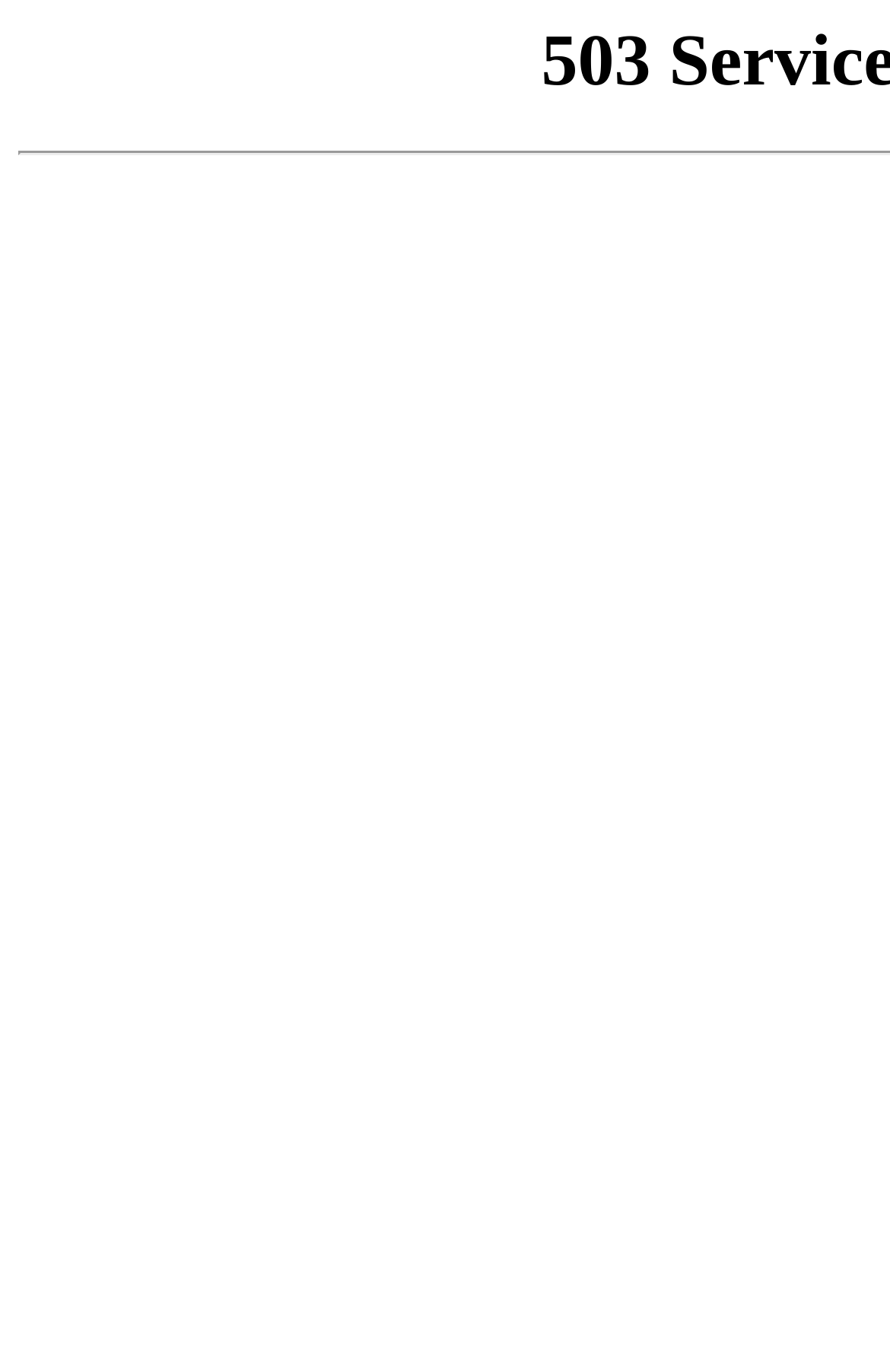Locate and extract the text of the main heading on the webpage.

503 Service Temporarily Unavailable